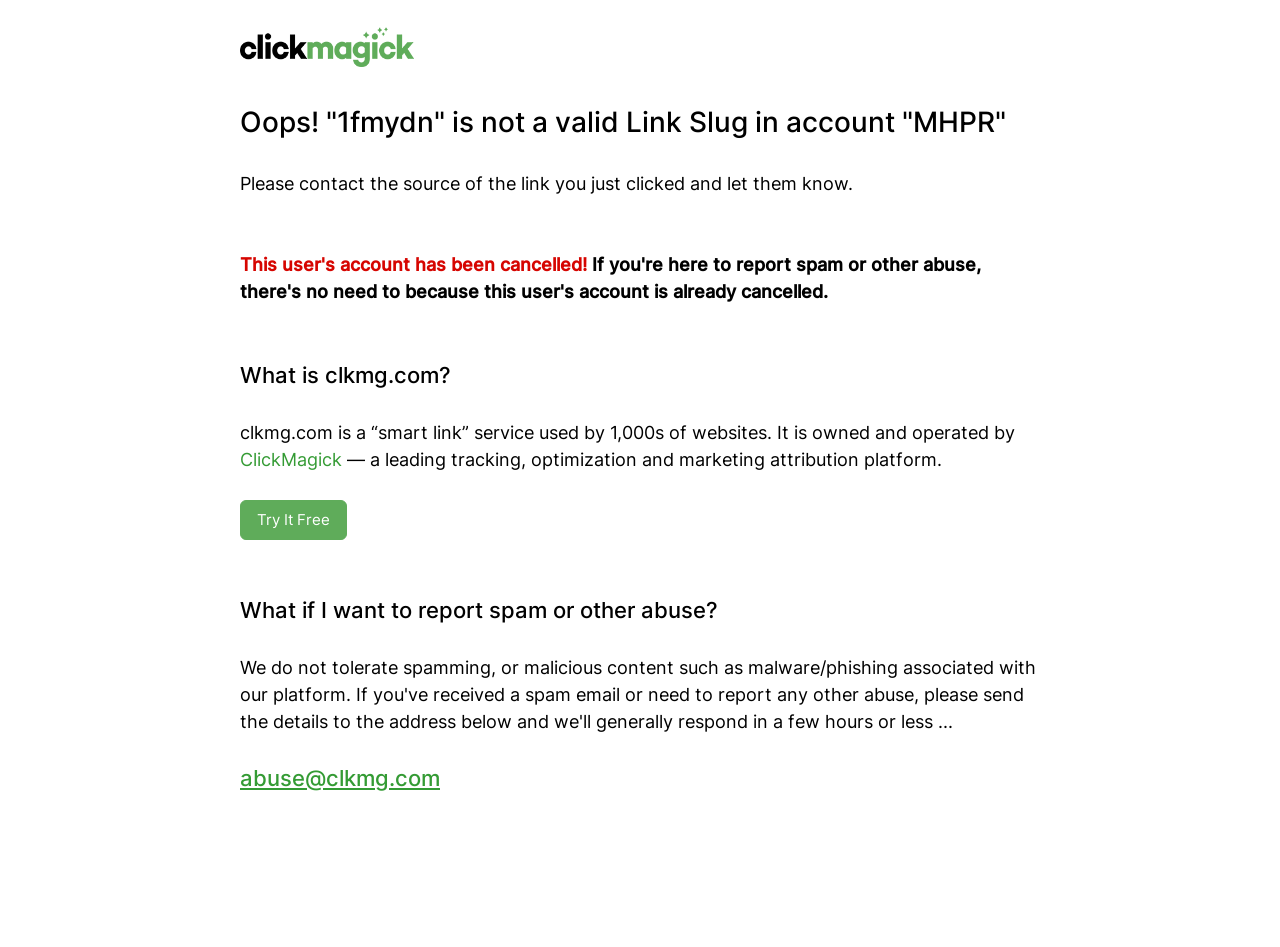Given the content of the image, can you provide a detailed answer to the question?
What is ClickMagick?

ClickMagick is a leading tracking, optimization, and marketing attribution platform that owns and operates clkmg.com, a 'smart link' service used by 1,000s of websites.